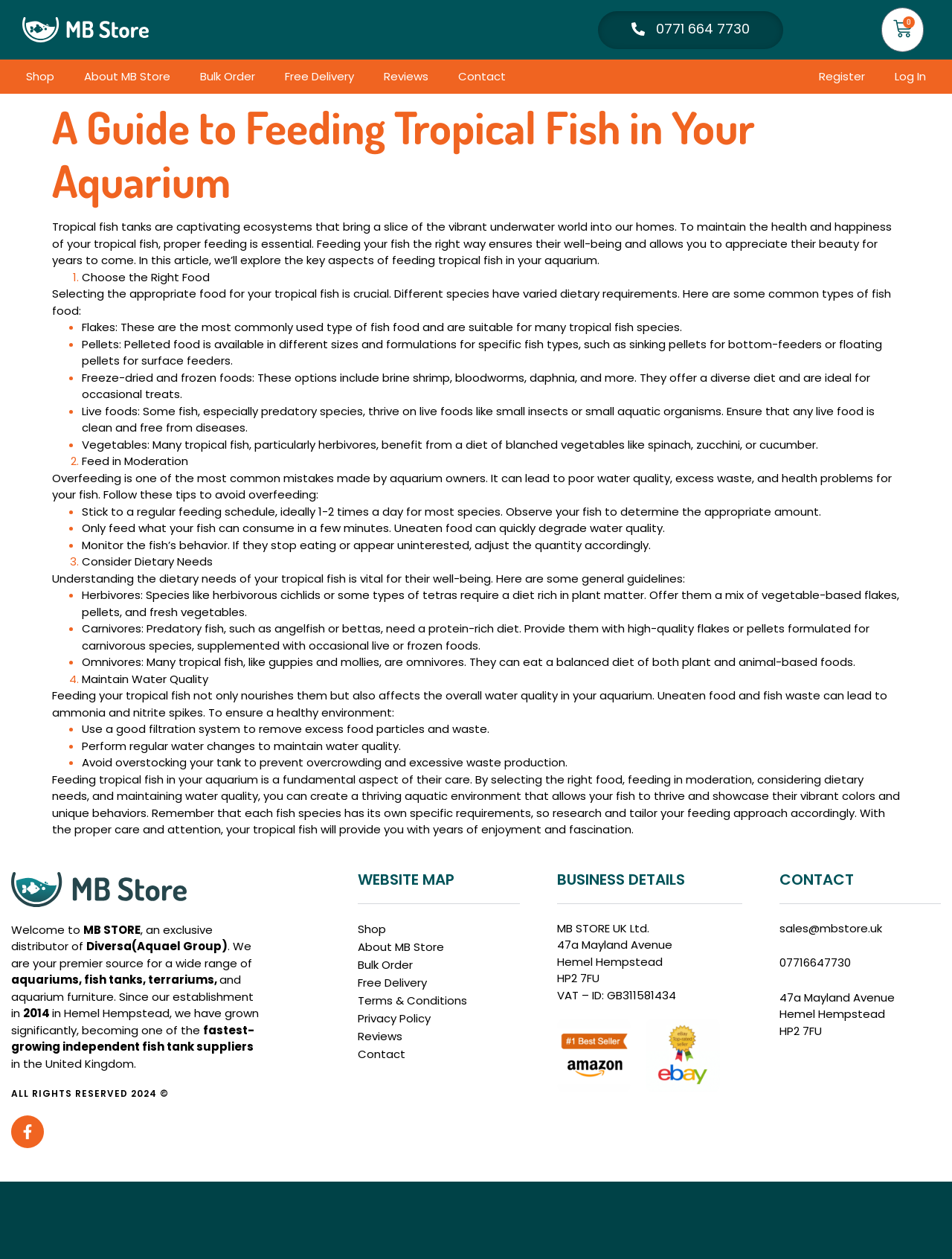Respond concisely with one word or phrase to the following query:
What is the purpose of using a good filtration system?

To remove excess food particles and waste